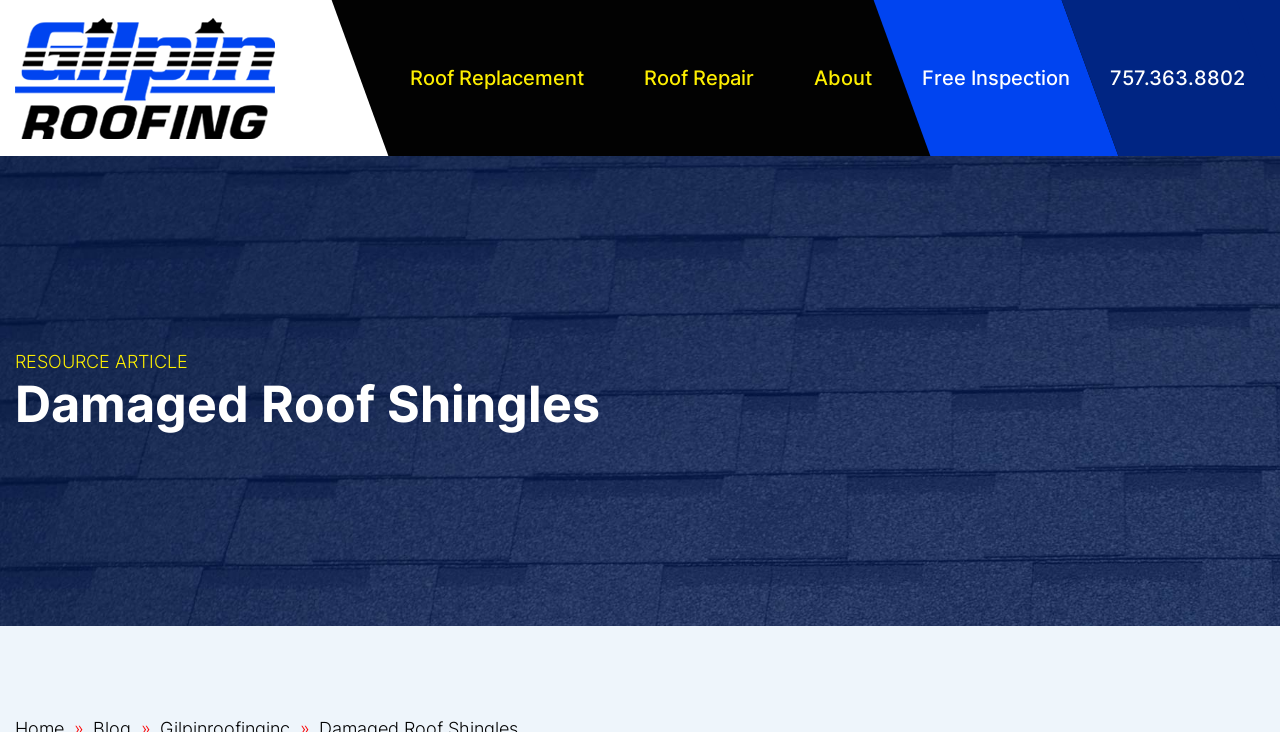Identify and extract the main heading of the webpage.

Damaged Roof Shingles